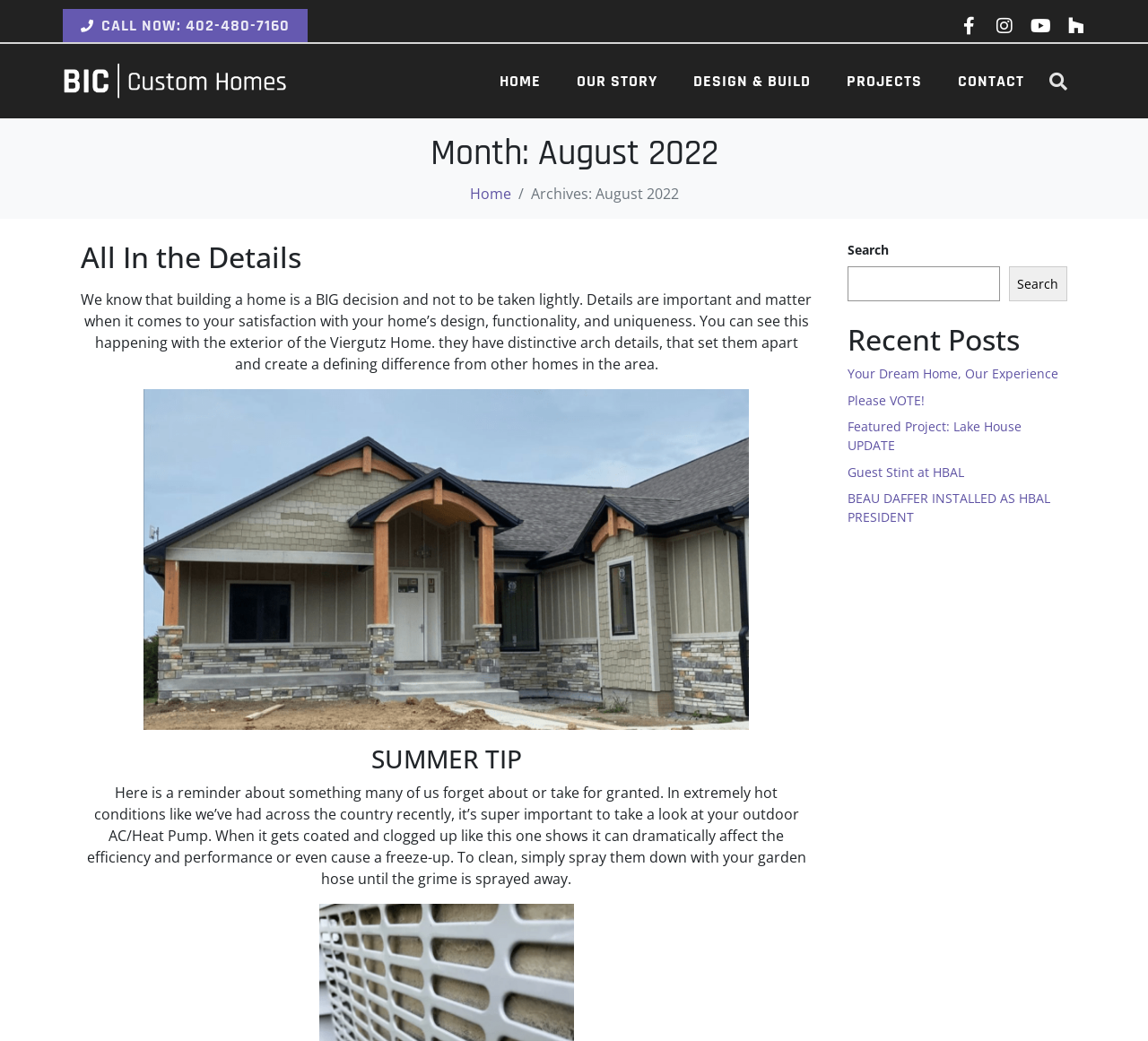Locate and provide the bounding box coordinates for the HTML element that matches this description: "Featured Project: Lake House UPDATE".

[0.738, 0.402, 0.89, 0.436]